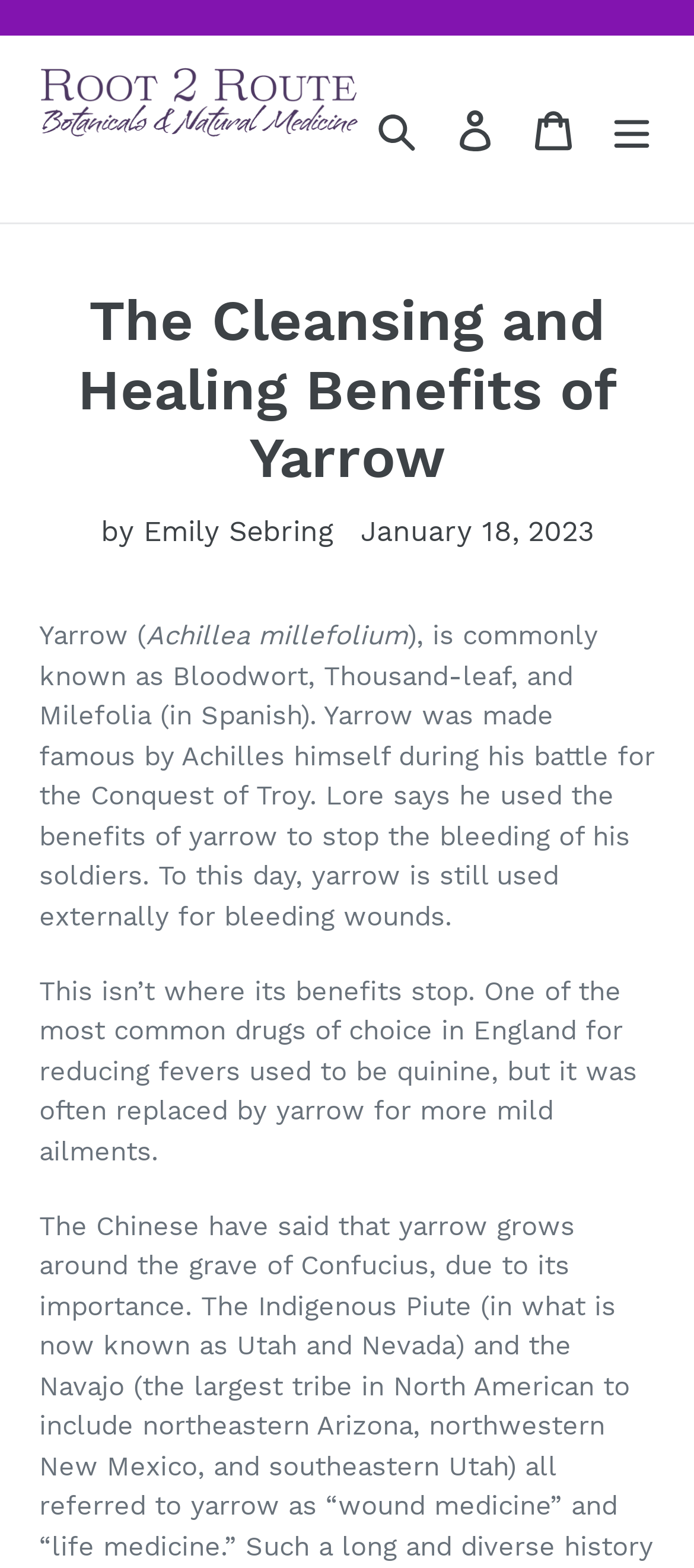Respond with a single word or phrase to the following question:
What is another name for Yarrow?

Bloodwort